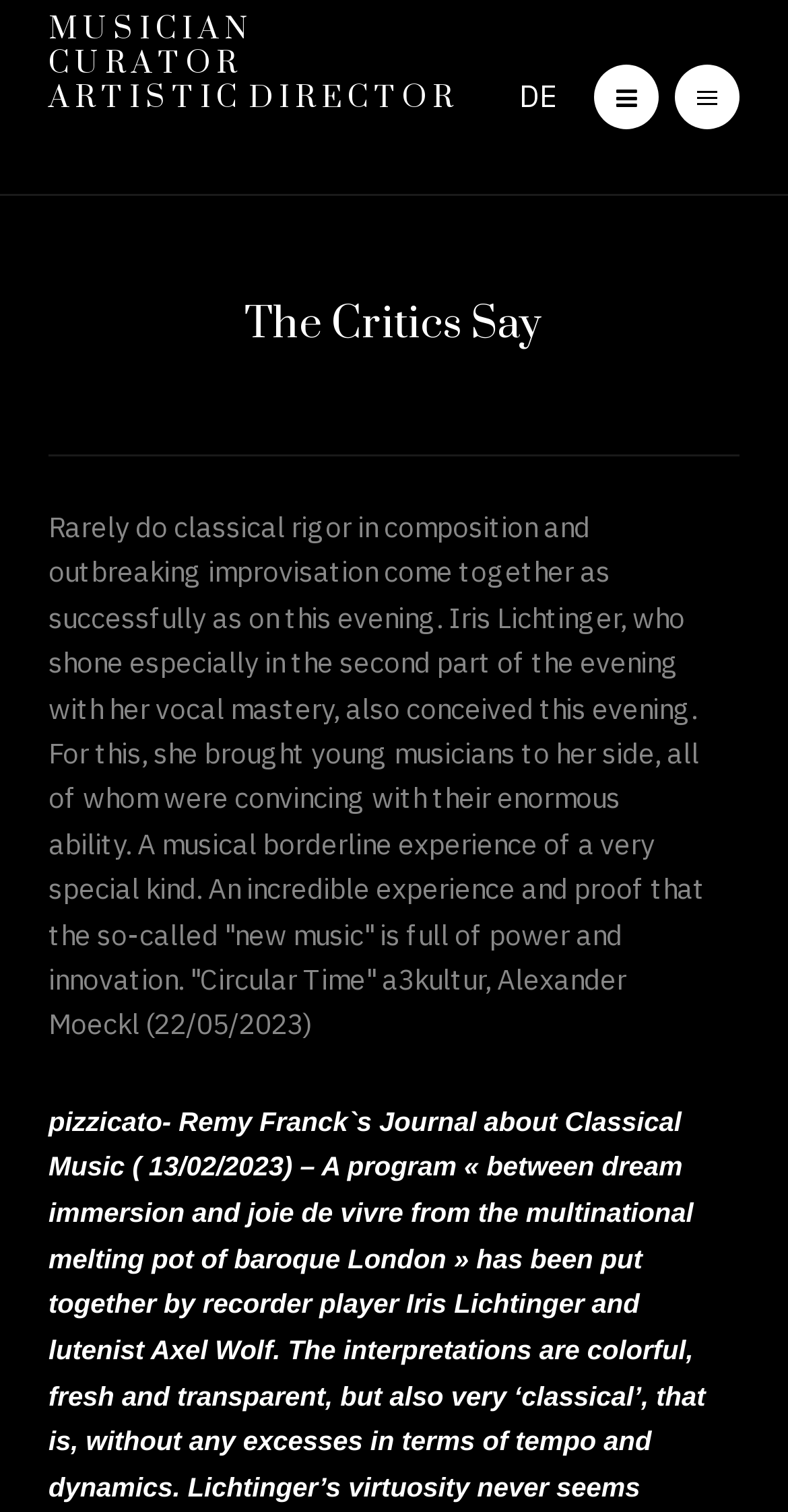Respond to the question below with a single word or phrase:
How many buttons are on the top right corner?

2